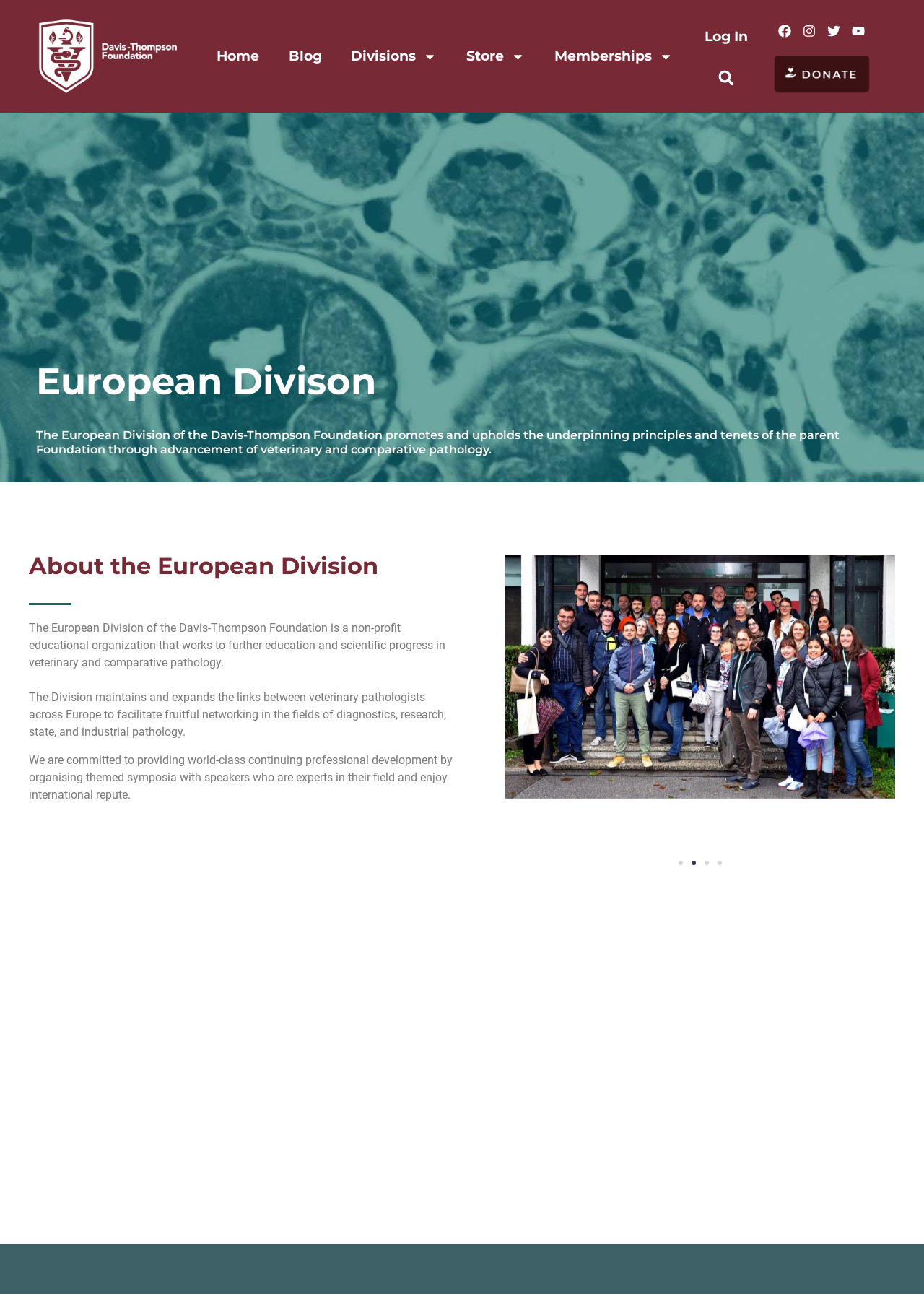Please find and report the bounding box coordinates of the element to click in order to perform the following action: "Go to the DONATE page". The coordinates should be expressed as four float numbers between 0 and 1, in the format [left, top, right, bottom].

[0.838, 0.043, 0.94, 0.071]